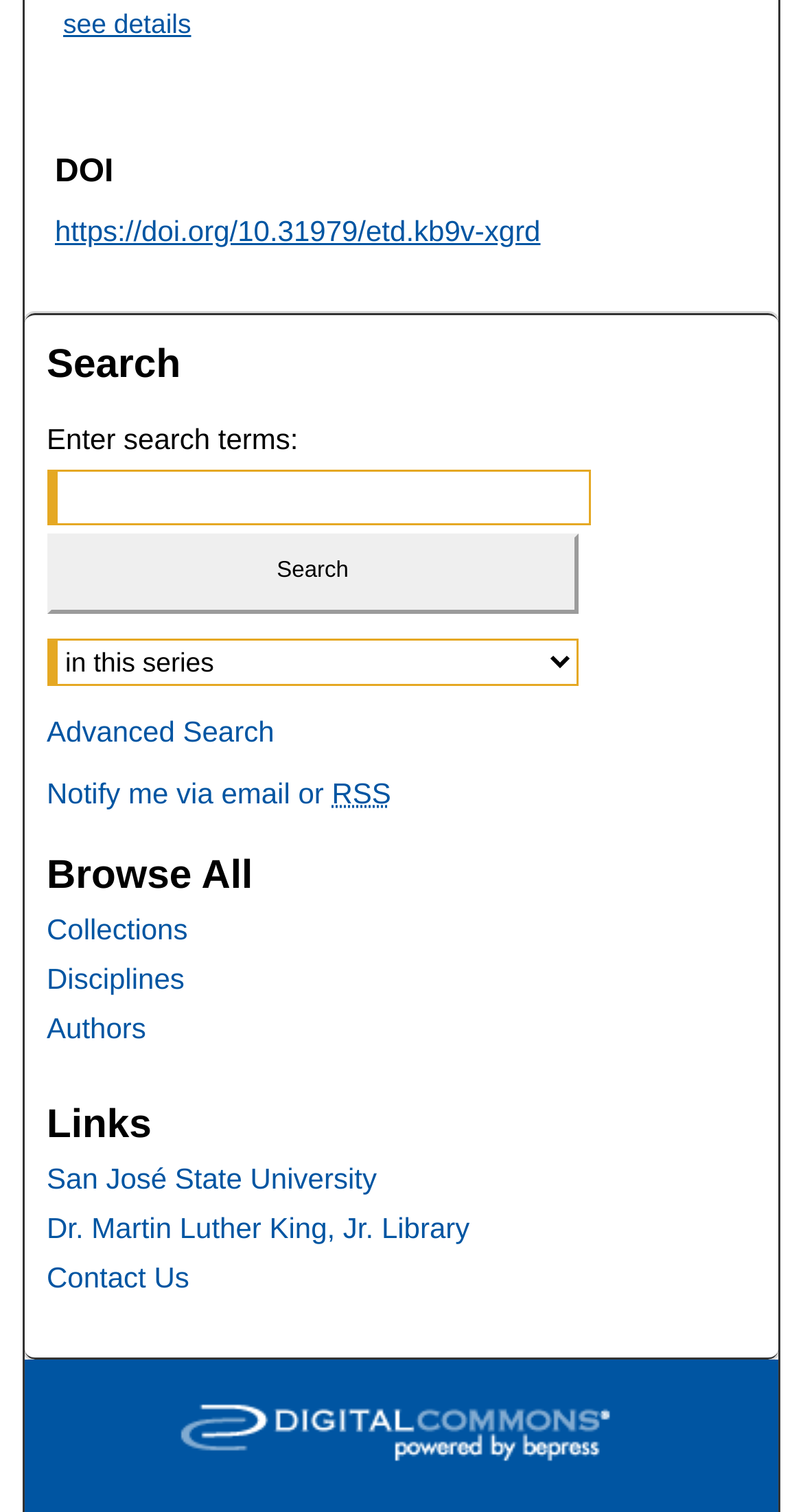Determine the bounding box coordinates of the area to click in order to meet this instruction: "Browse collections".

[0.058, 0.567, 0.942, 0.589]